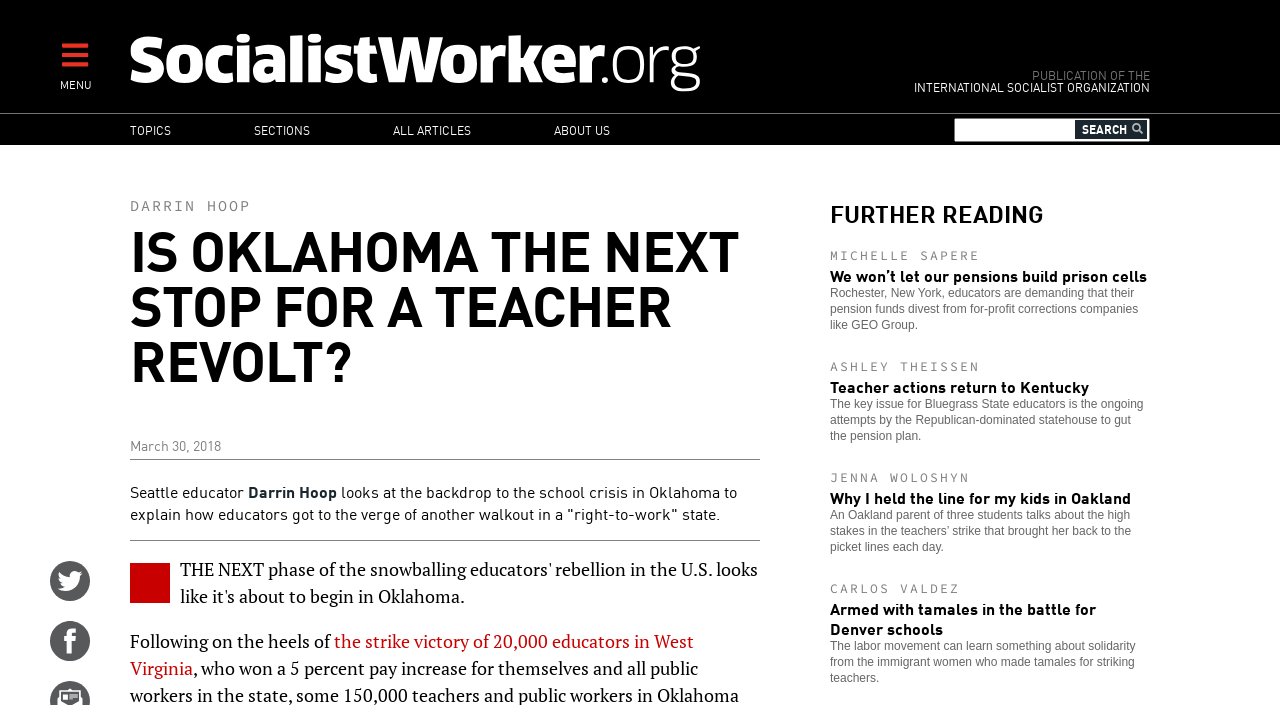Please provide a comprehensive answer to the question based on the screenshot: How many educators are mentioned to be preparing for a strike?

The meta description of the webpage mentions that 'Some 150,000 teachers and public workers in Oklahoma are preparing for a strike that could continue until their demands are met.' This information is not directly present on the webpage, but it provides context about the topic of the article.